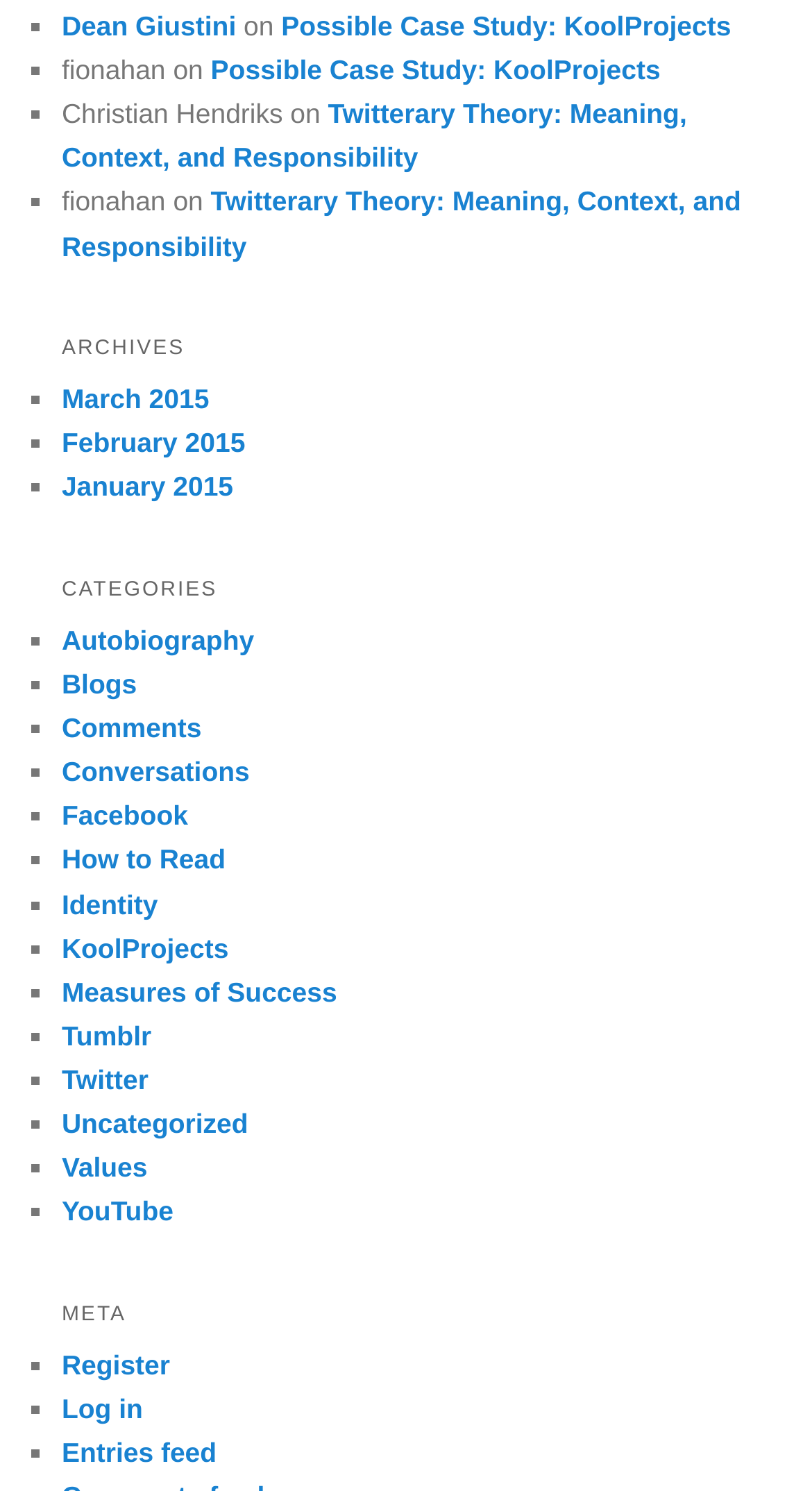Please specify the bounding box coordinates of the clickable region to carry out the following instruction: "Register for an account". The coordinates should be four float numbers between 0 and 1, in the format [left, top, right, bottom].

[0.076, 0.905, 0.209, 0.926]